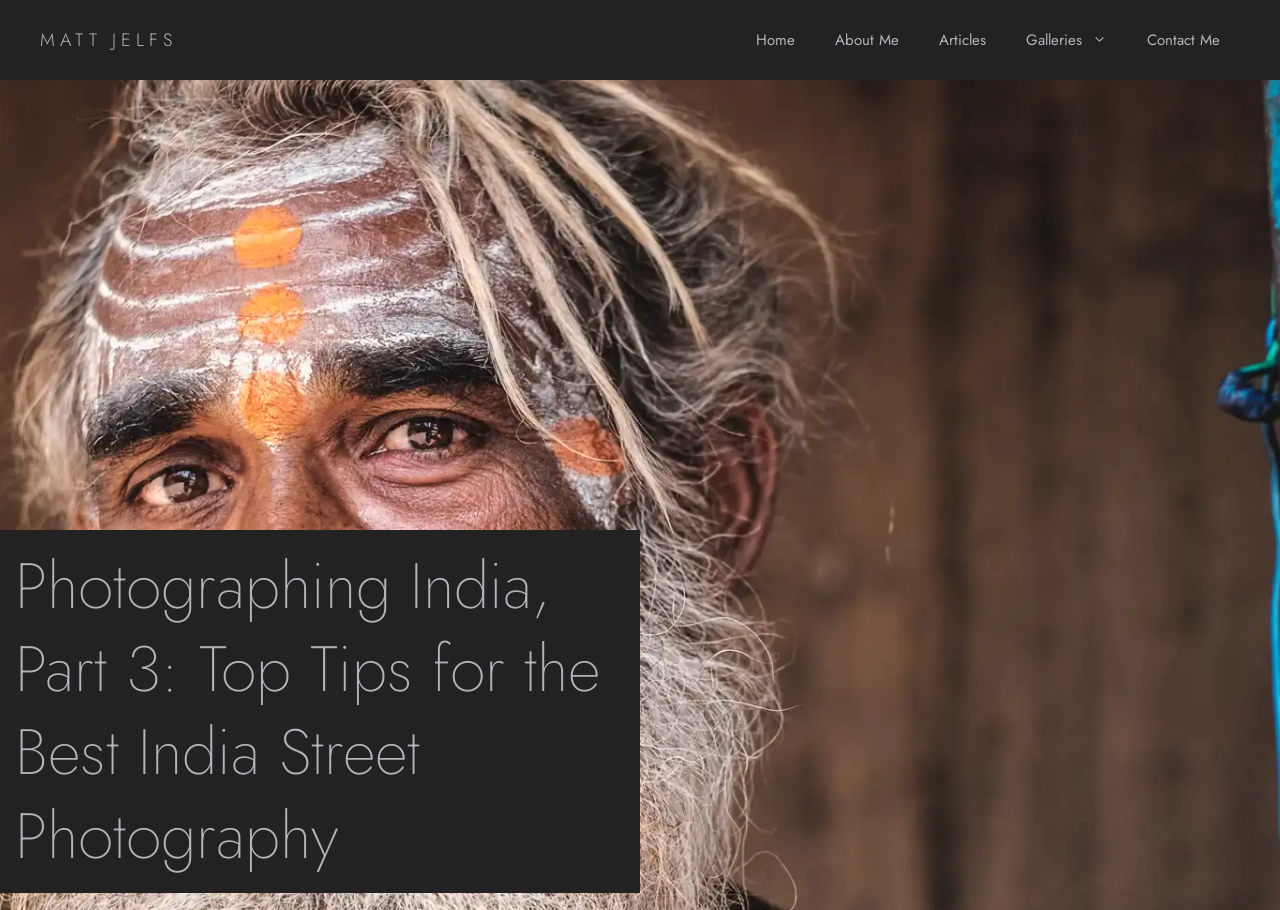Please give a concise answer to this question using a single word or phrase: 
Is the 'Galleries' link above or below the 'Articles' link?

Below